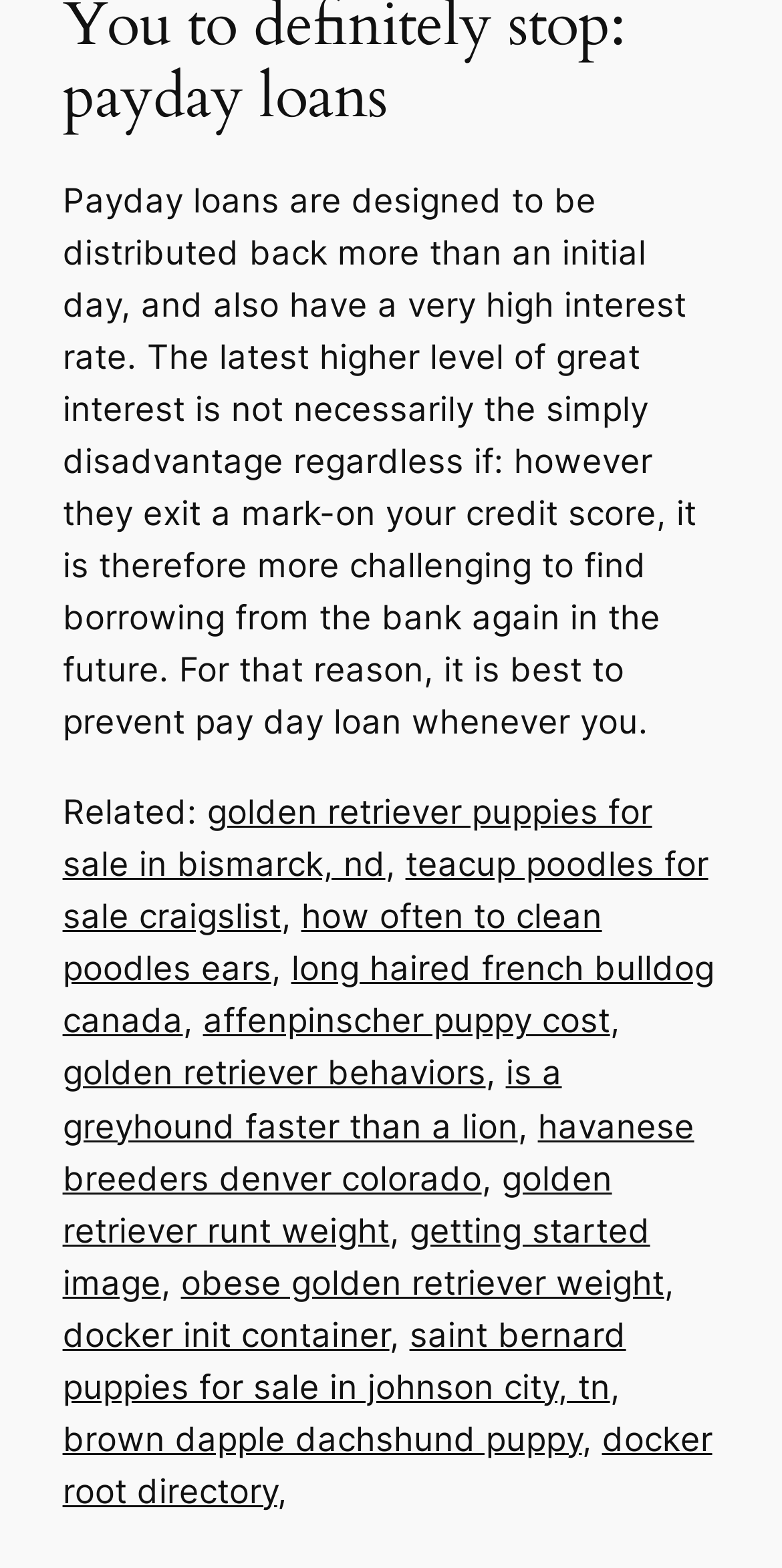Provide a short answer using a single word or phrase for the following question: 
What is the last link on the webpage?

docker root directory